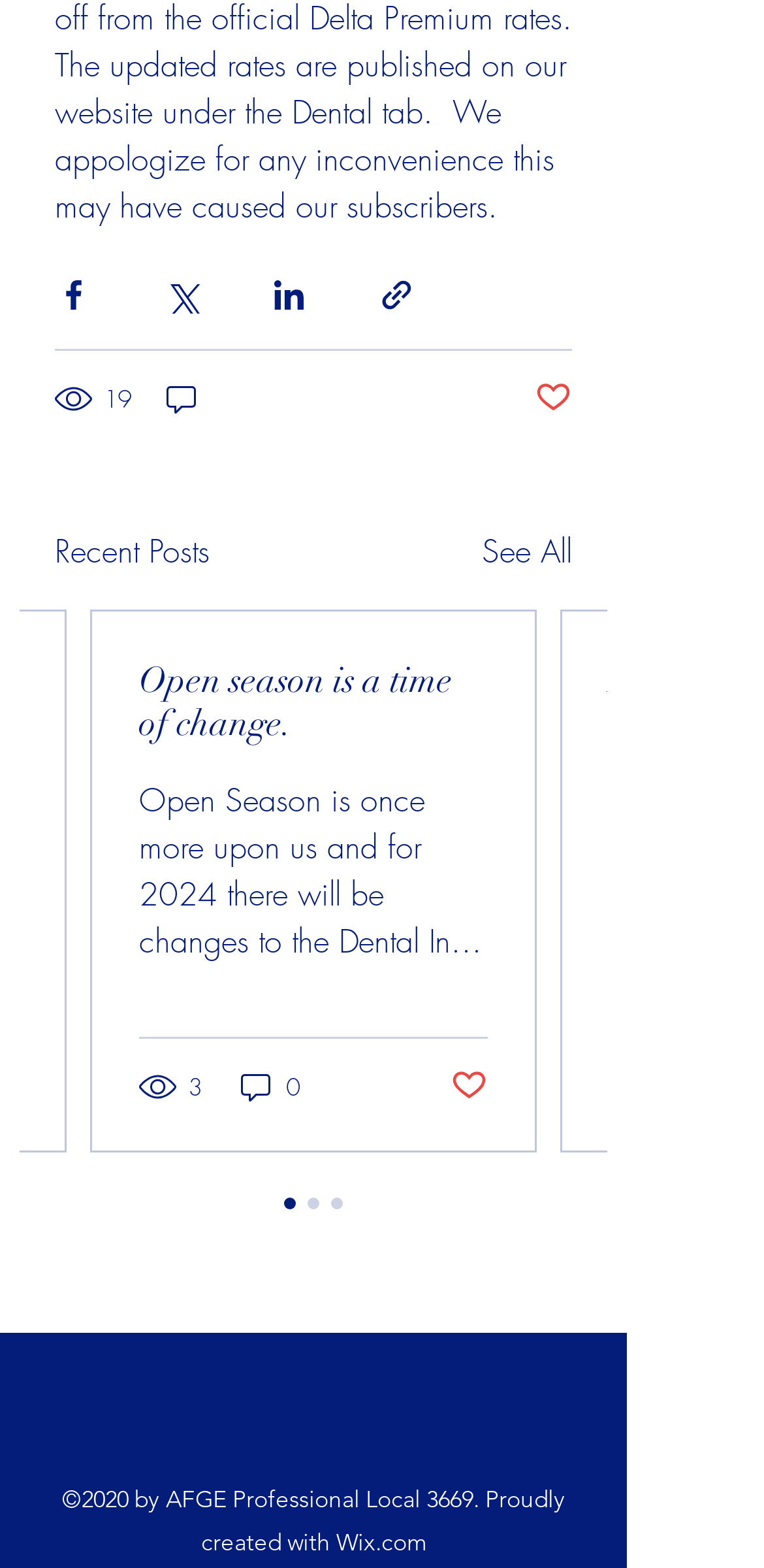Please answer the following question using a single word or phrase: 
What is the number of views for the first post?

19